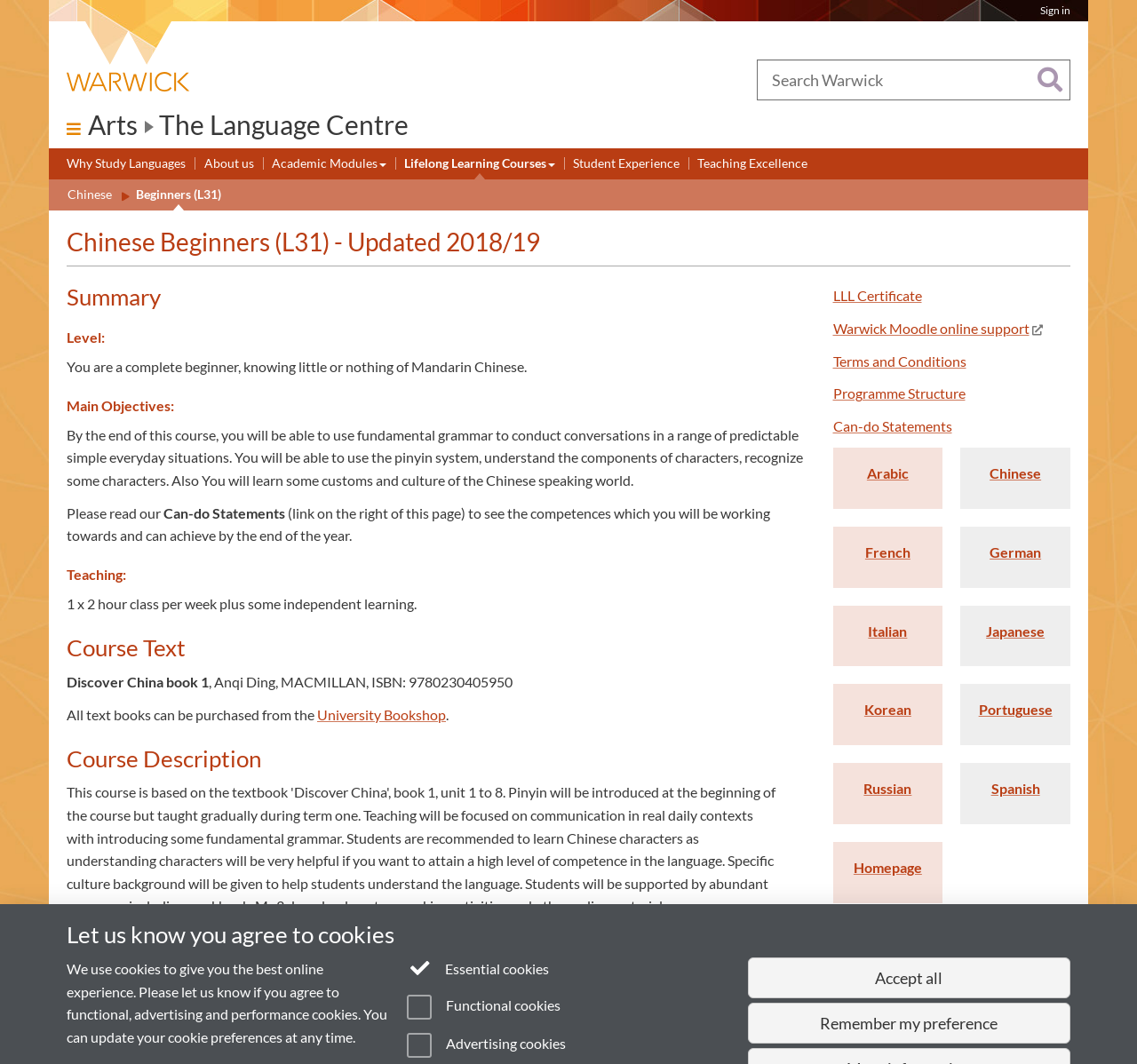What is the name of the faculty?
Please use the visual content to give a single word or phrase answer.

Arts